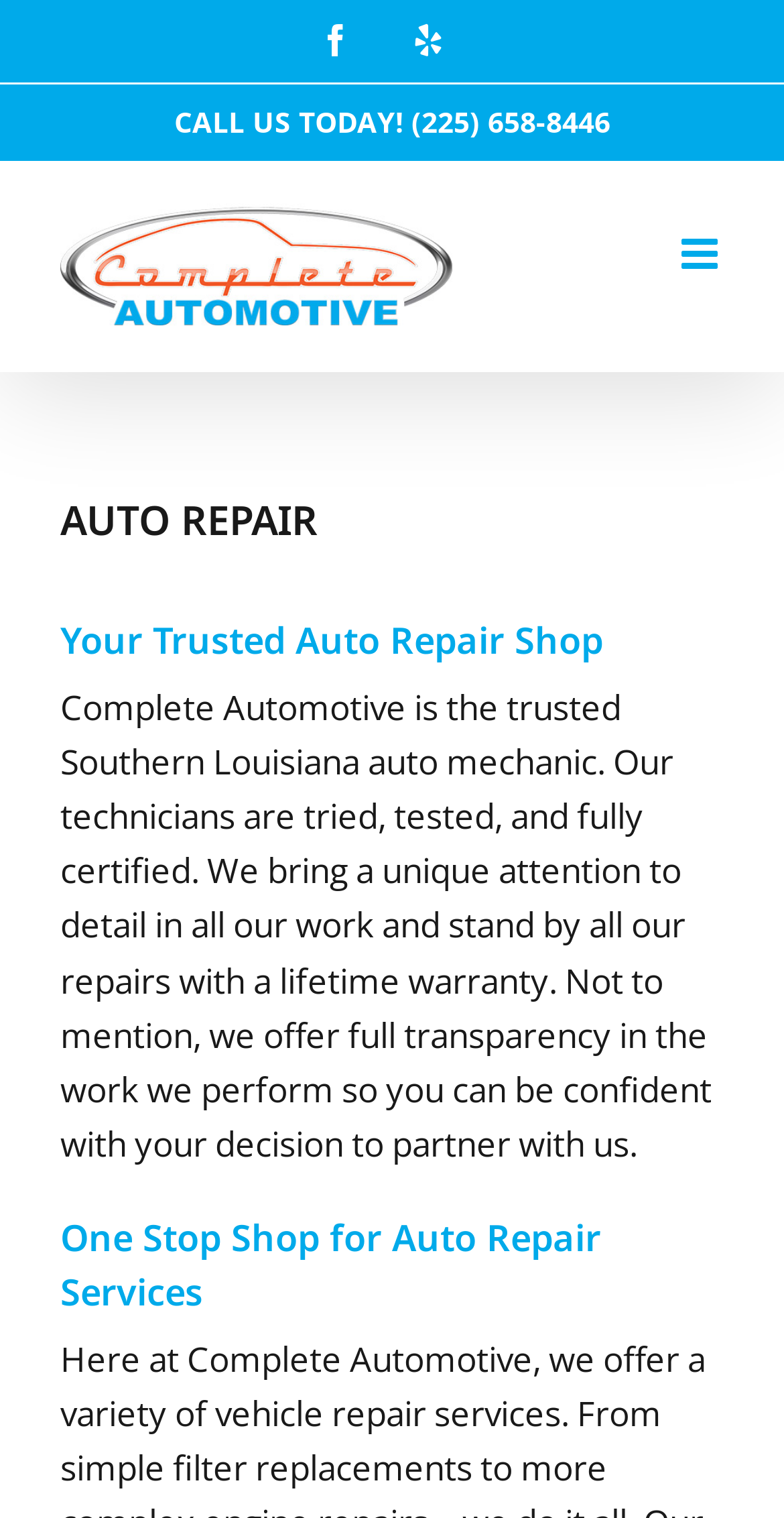What type of services does Complete Collision provide?
Based on the visual information, provide a detailed and comprehensive answer.

Based on the webpage, Complete Collision provides auto repair services as indicated by the heading 'AUTO REPAIR' and the description 'Complete Automotive is the trusted Southern Louisiana auto mechanic...'. This suggests that the website is related to auto repair services.